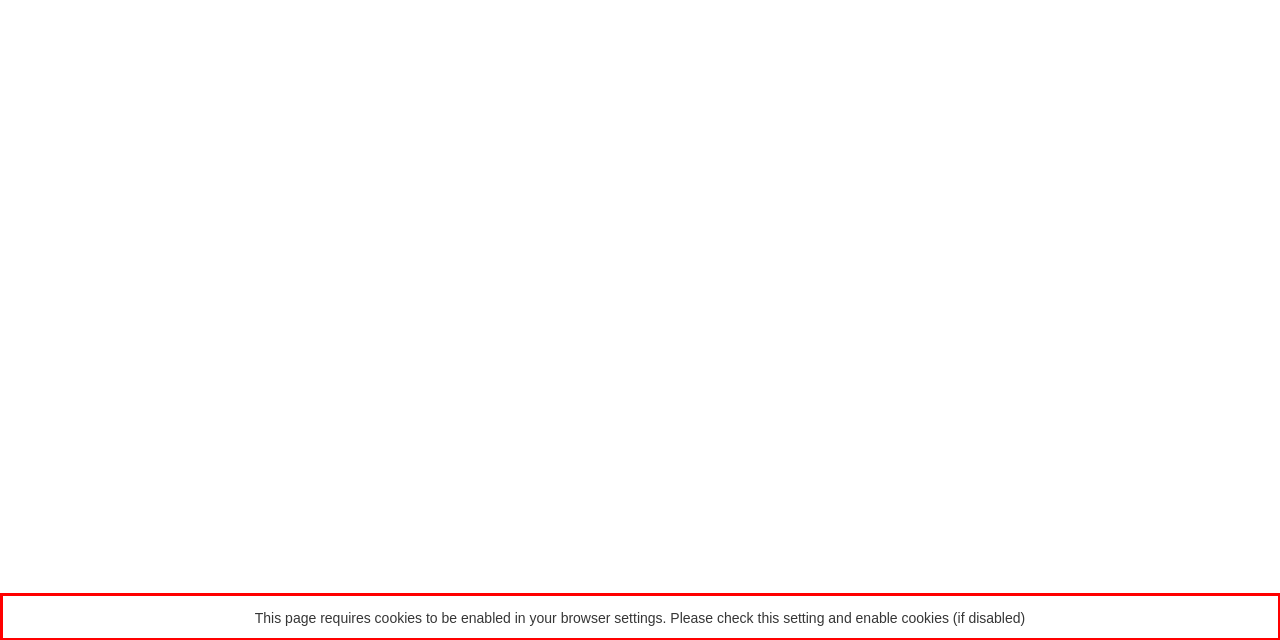Please perform OCR on the UI element surrounded by the red bounding box in the given webpage screenshot and extract its text content.

This page requires cookies to be enabled in your browser settings. Please check this setting and enable cookies (if disabled)